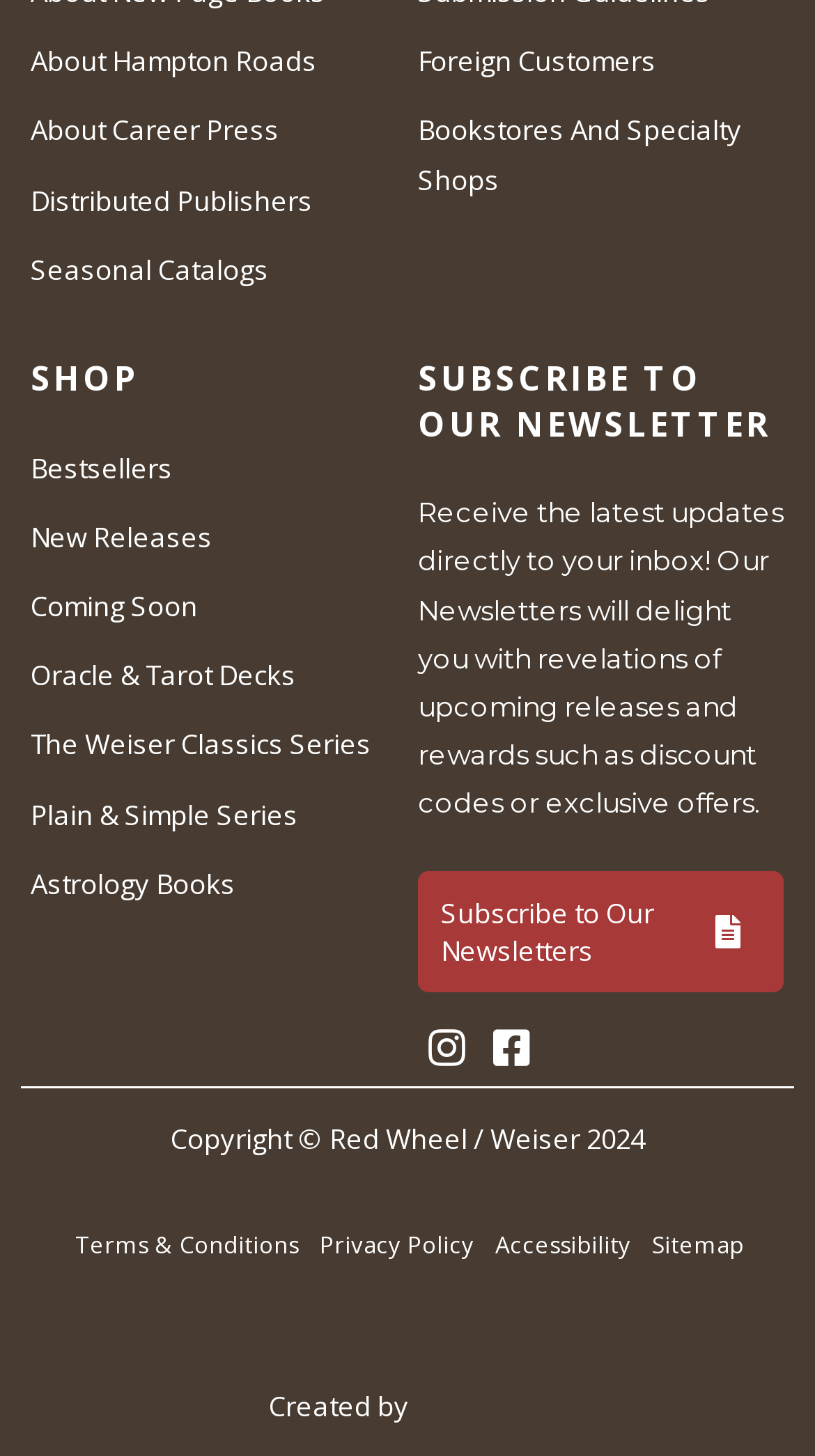Specify the bounding box coordinates of the area to click in order to execute this command: 'Go to Foreign Customers'. The coordinates should consist of four float numbers ranging from 0 to 1, and should be formatted as [left, top, right, bottom].

[0.513, 0.029, 0.805, 0.055]